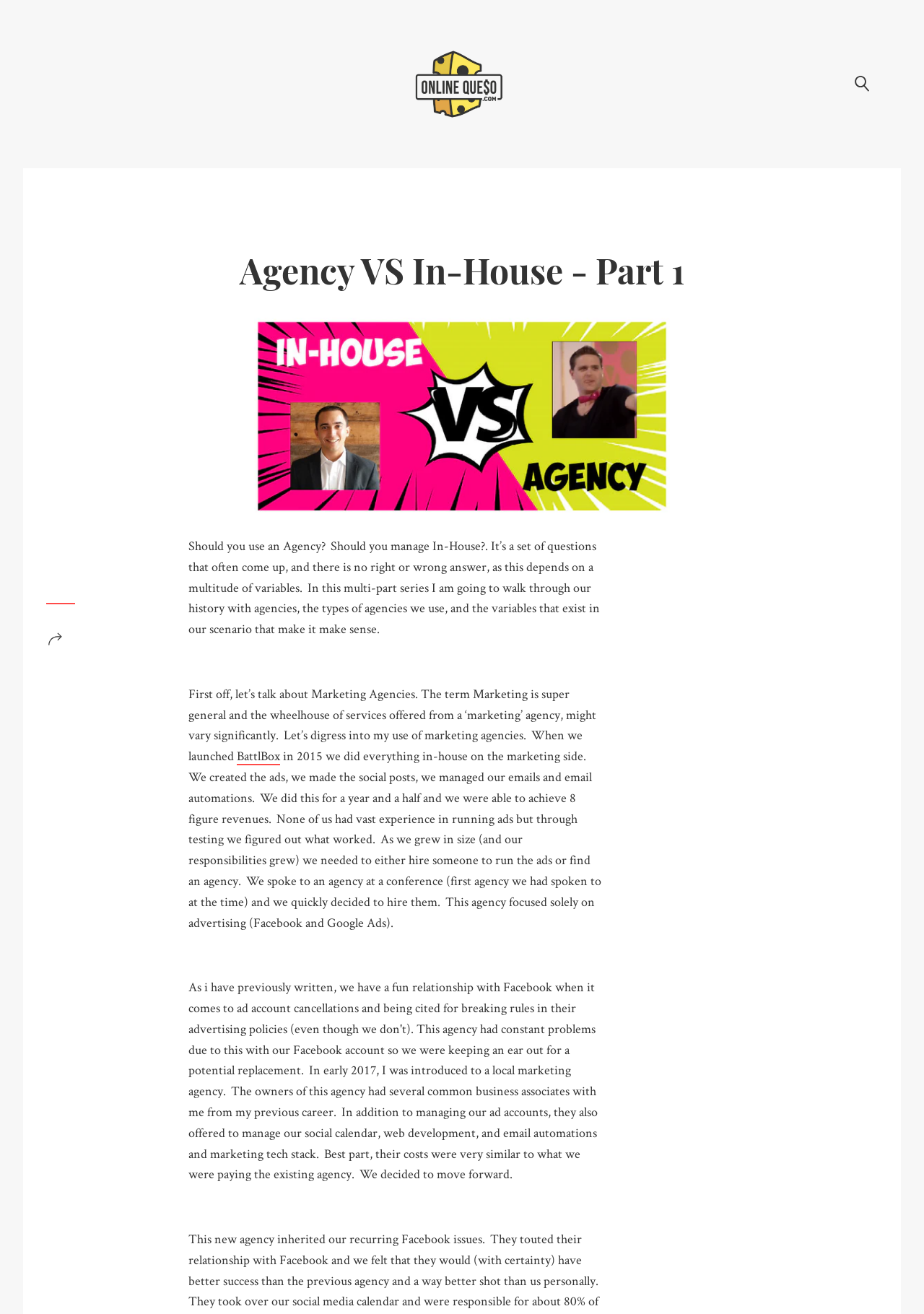What is the main heading of this webpage? Please extract and provide it.

Agency VS In-House - Part 1